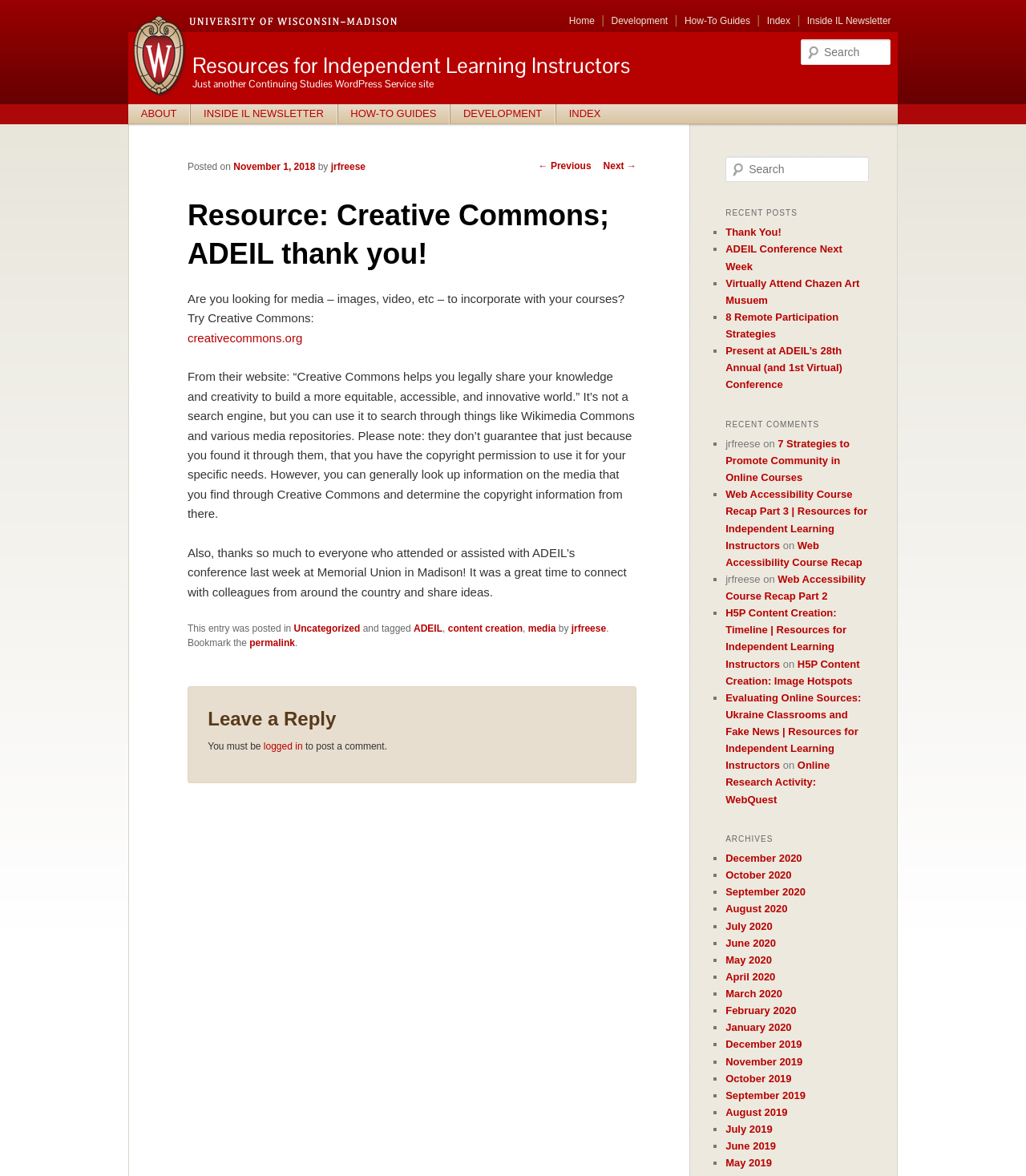Provide an in-depth caption for the webpage.

The webpage is a blog post titled "Resource: Creative Commons; ADEIL thank you!" from the "Resources for Independent Learning Instructors" website. At the top of the page, there is a university logo and a navigation menu with links to "Home", "Development", "How-To Guides", "Index", and "Inside IL Newsletter". Below the navigation menu, there is a search bar.

The main content of the page is divided into two columns. The left column contains the blog post, which discusses Creative Commons, a resource for finding media such as images and videos to use in courses. The post also thanks attendees and assistants of ADEIL's conference. The right column contains a list of recent posts, including "Thank You!", "ADEIL Conference Next Week", and "8 Remote Participation Strategies", among others. Below the list of recent posts, there is a list of recent comments, including comments from "jrfreese" on various posts.

At the bottom of the page, there is a footer section with links to categories and tags related to the post, as well as a permalink to the post. There is also a "Leave a Reply" section where users can enter their comments.

Throughout the page, there are various headings, links, and images, including a logo of the University of Wisconsin–Madison and a "W crest logo". The overall layout is organized and easy to navigate, with clear headings and concise text.